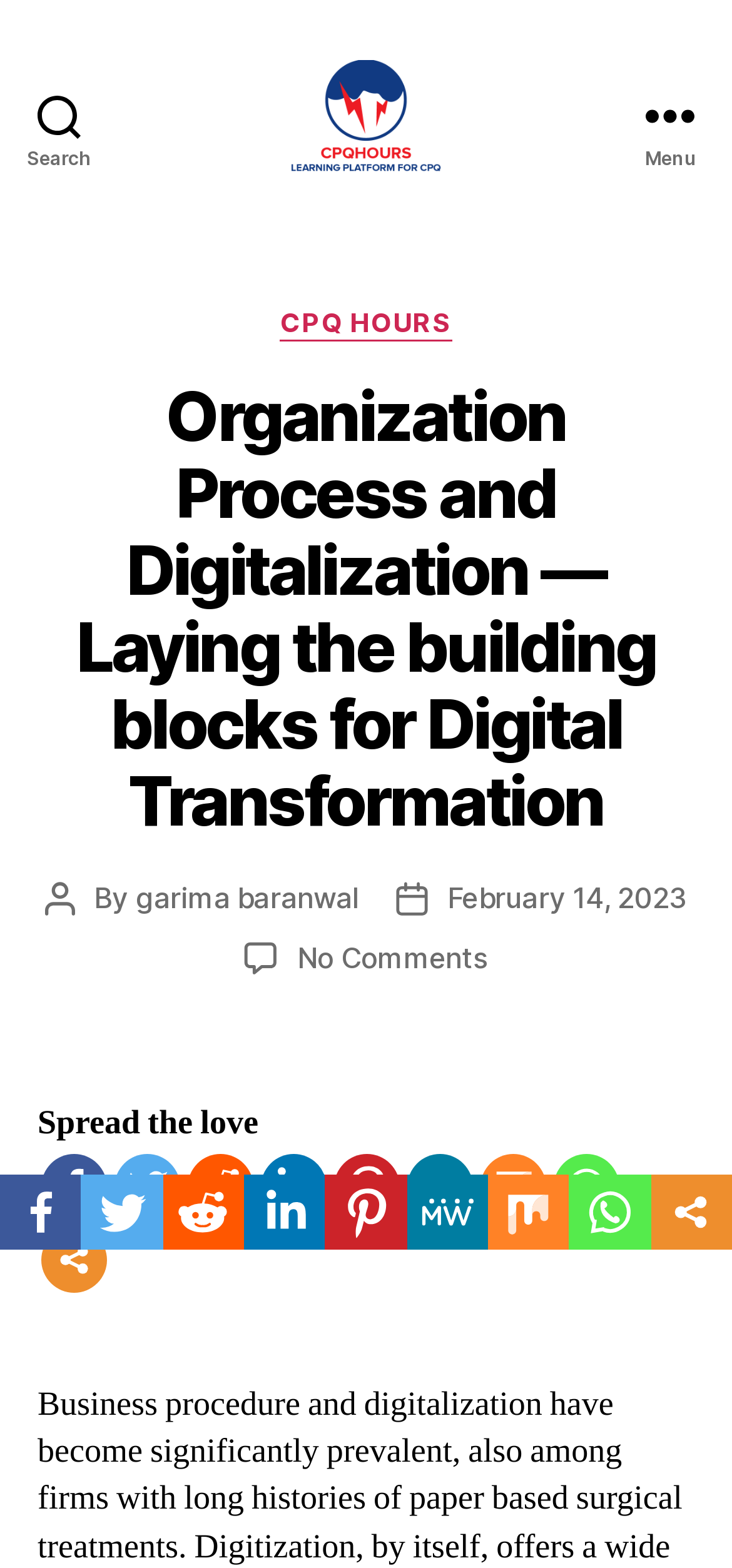Answer the following inquiry with a single word or phrase:
What is the author of the post?

garima baranwal